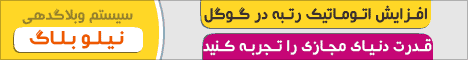Elaborate on all the key elements and details present in the image.

The image features a vibrant banner advertising a service related to "نیا بلاک" (Nia Block), focusing on enhancing automated rankings in Google. The design utilizes bold colors, prominently highlighting the message about the power of the virtual world. This promotional content seems aimed at attracting attention, encouraging users to explore the potential benefits of the service. The banner encapsulates both visual appeal and informative text, engaging users effectively with its call to action.